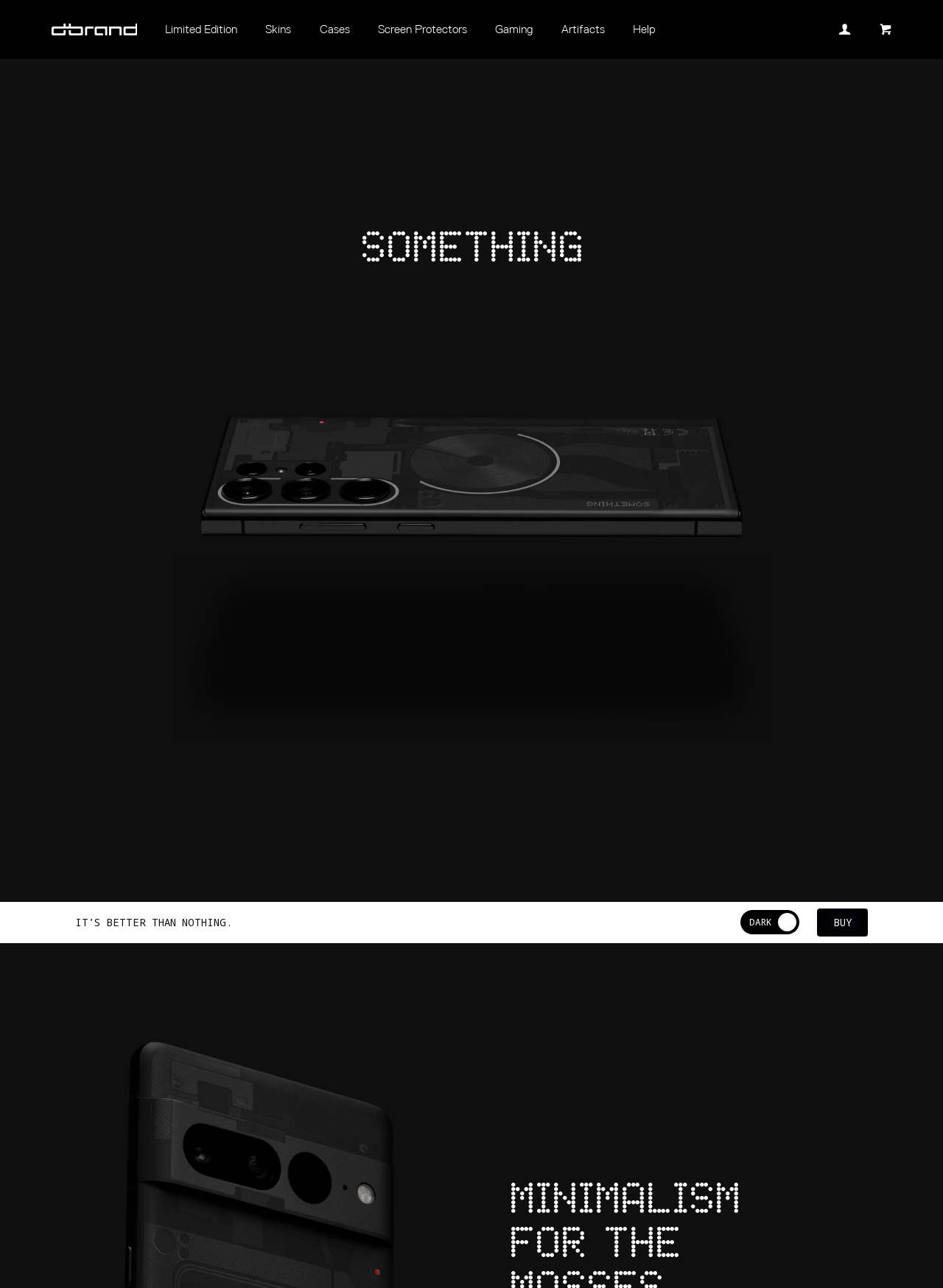Answer the following in one word or a short phrase: 
What is the theme of the images on the webpage?

Gaming